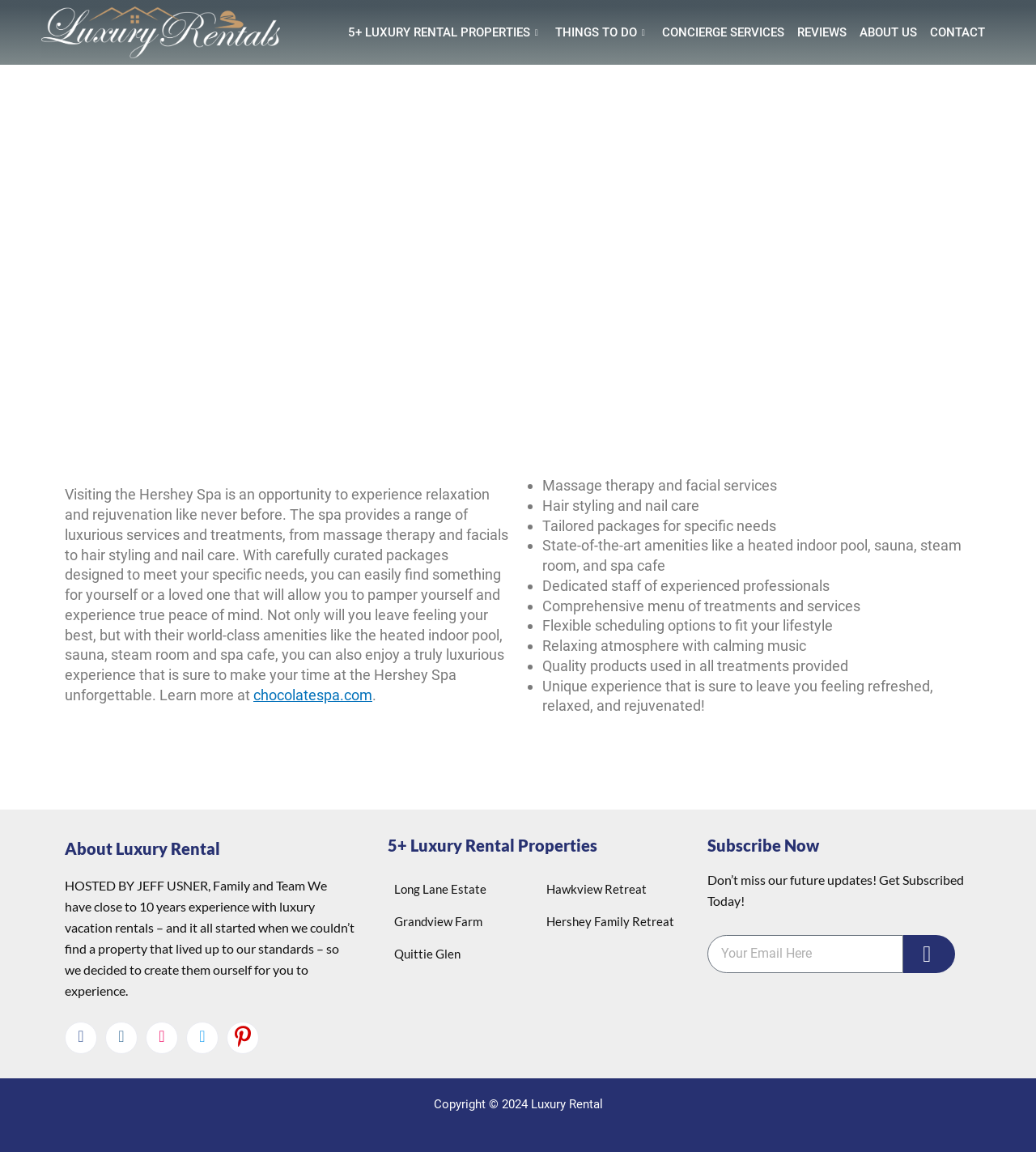Please determine the bounding box coordinates of the element to click in order to execute the following instruction: "Follow on Facebook". The coordinates should be four float numbers between 0 and 1, specified as [left, top, right, bottom].

[0.062, 0.887, 0.094, 0.915]